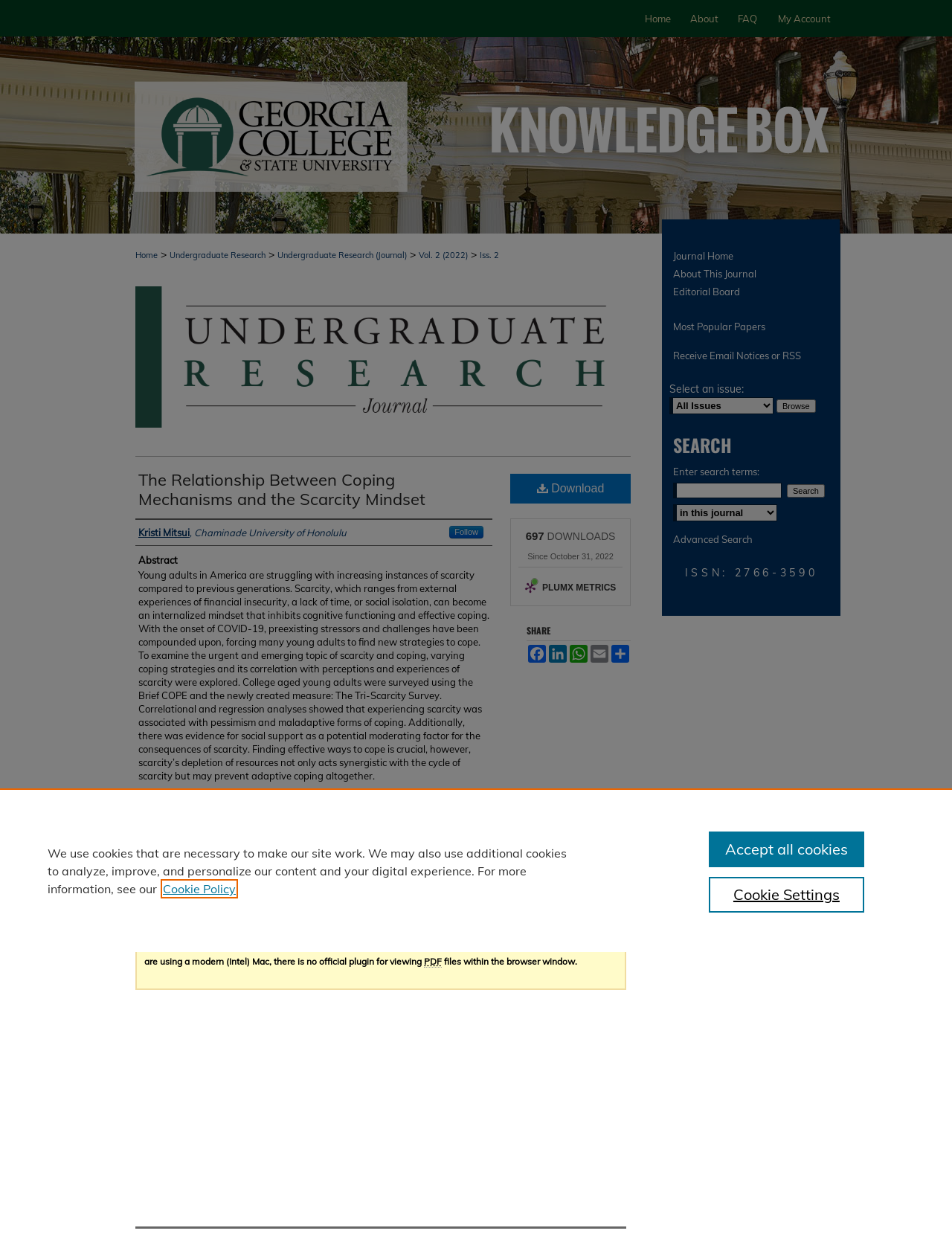Find the headline of the webpage and generate its text content.

The Relationship Between Coping Mechanisms and the Scarcity Mindset